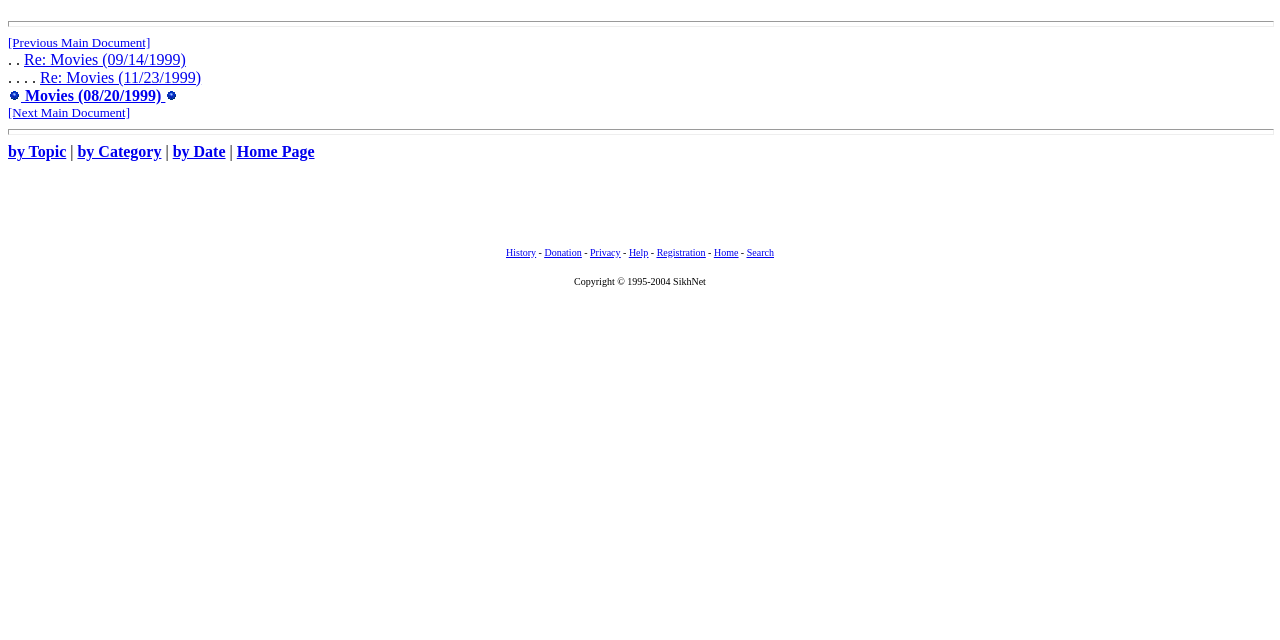Extract the bounding box coordinates of the UI element described: "by Topic". Provide the coordinates in the format [left, top, right, bottom] with values ranging from 0 to 1.

[0.006, 0.223, 0.052, 0.25]